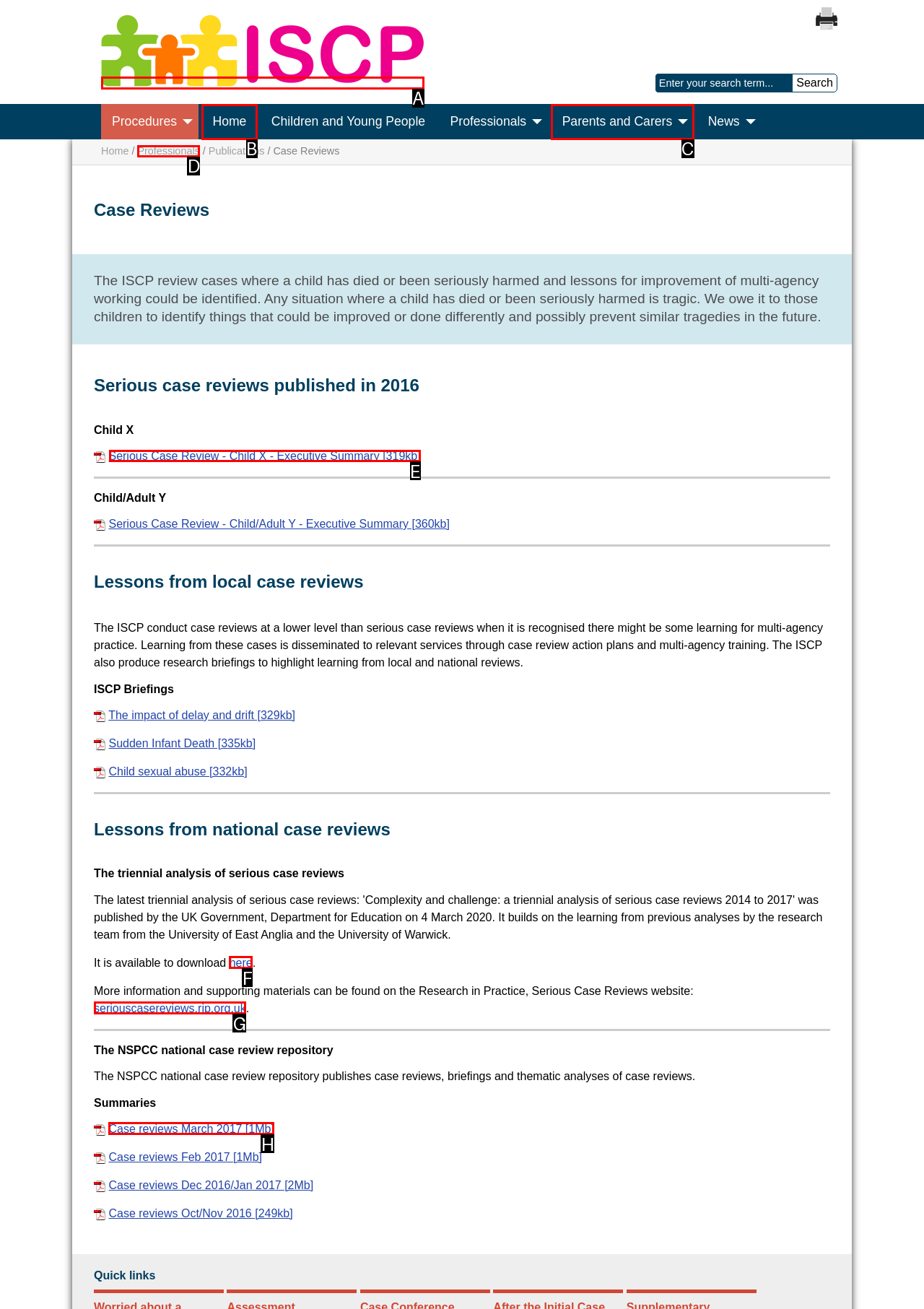Show which HTML element I need to click to perform this task: View the serious case review of Child X Answer with the letter of the correct choice.

E